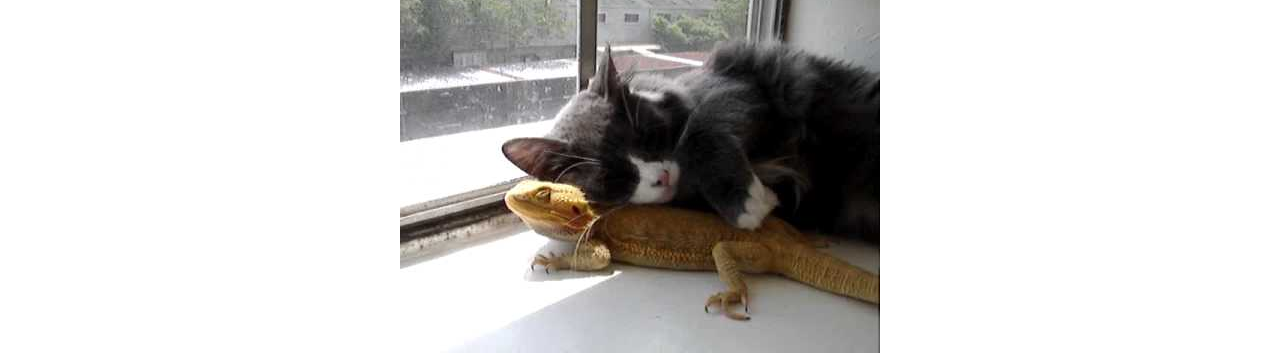What is the bearded dragon's color?
Please provide a detailed answer to the question.

The caption describes the bearded dragon as 'golden in color', which suggests its color.